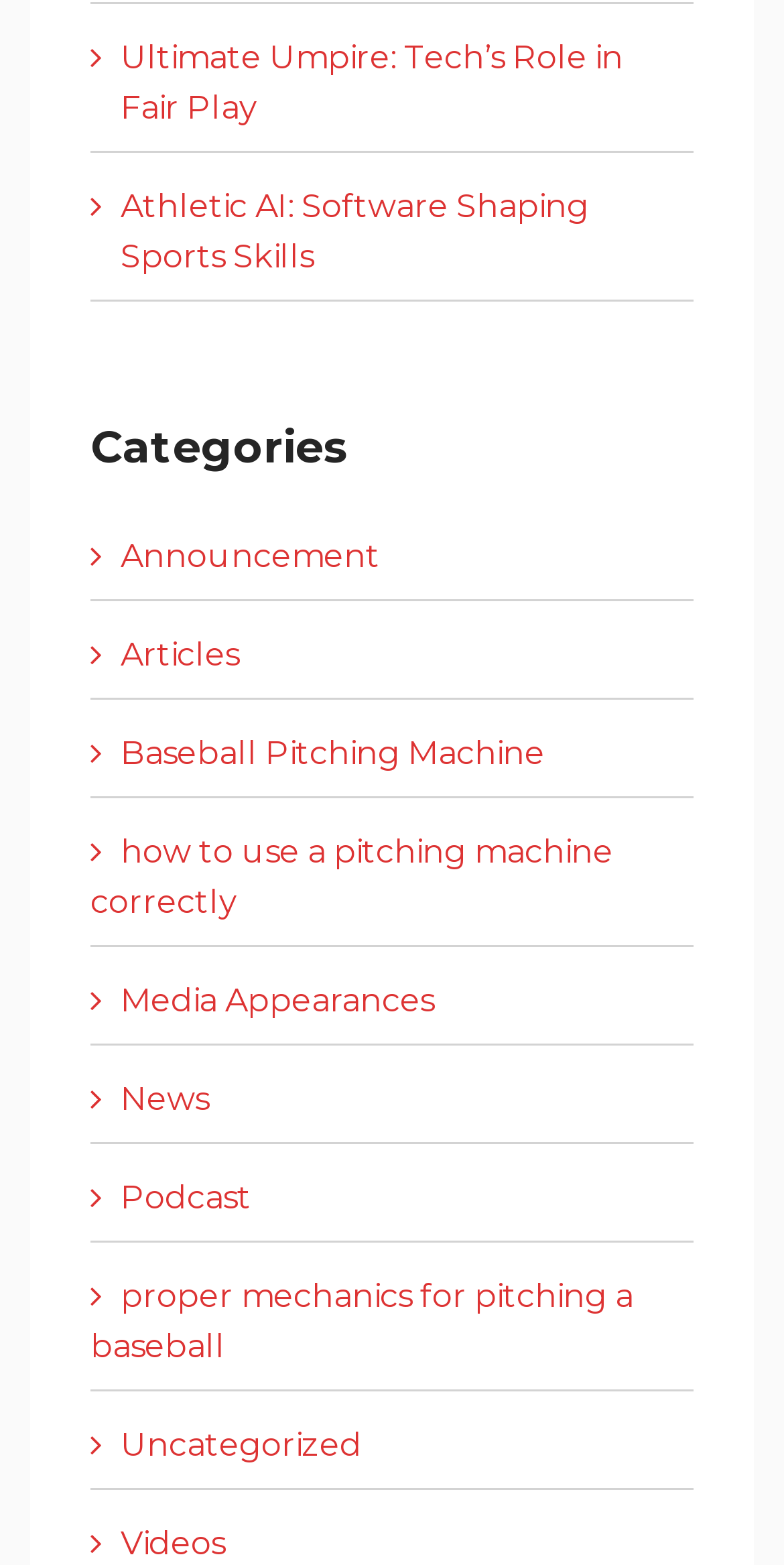Predict the bounding box coordinates of the area that should be clicked to accomplish the following instruction: "view articles". The bounding box coordinates should consist of four float numbers between 0 and 1, i.e., [left, top, right, bottom].

[0.115, 0.406, 0.331, 0.43]